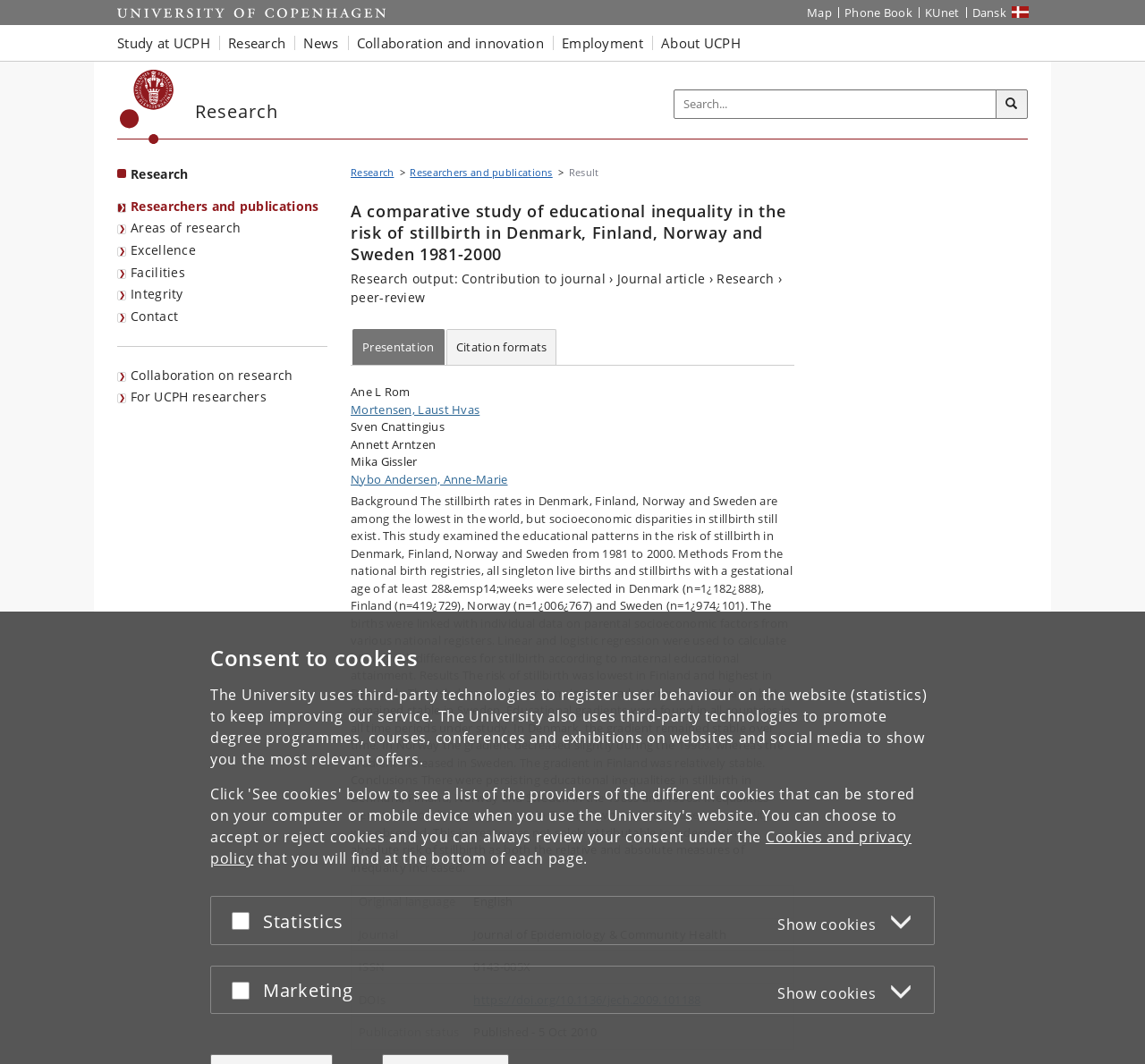Extract the bounding box coordinates for the described element: "Phone Book". The coordinates should be represented as four float numbers between 0 and 1: [left, top, right, bottom].

[0.732, 0.0, 0.802, 0.024]